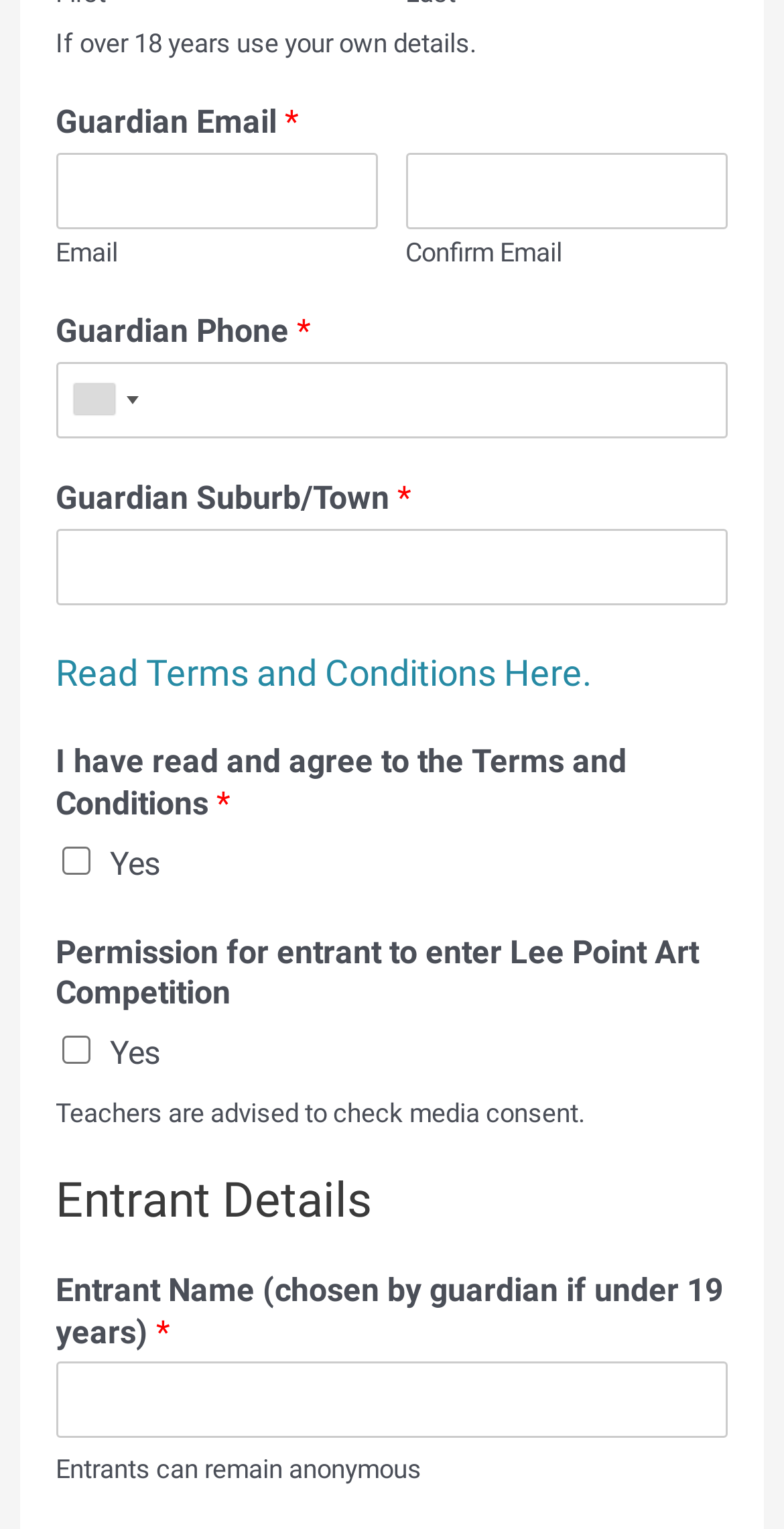Respond to the following question with a brief word or phrase:
How many checkboxes are there on the page?

2